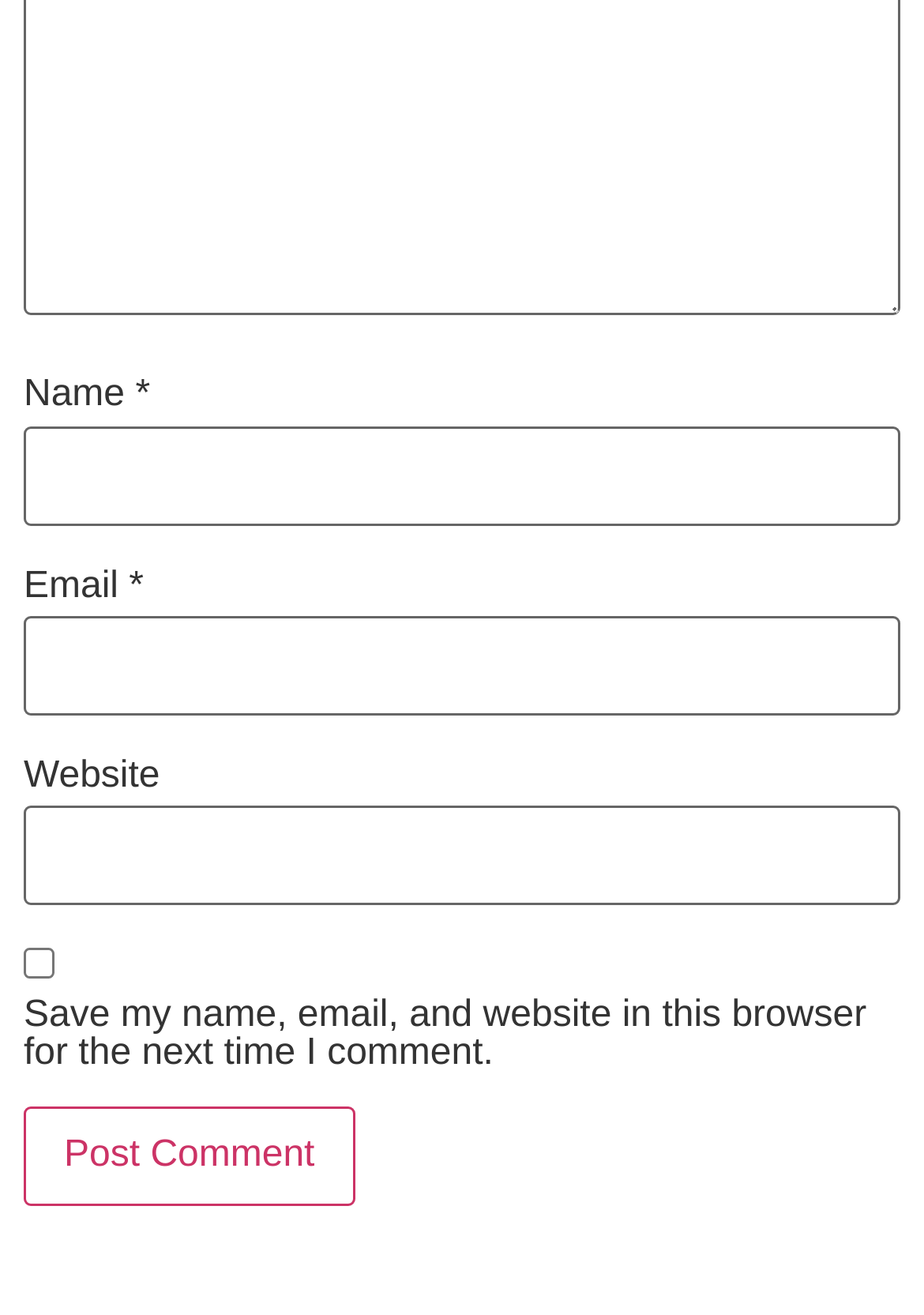Is the 'Website' input field required?
Offer a detailed and exhaustive answer to the question.

The 'Website' input field does not have a '*' symbol next to its label, indicating that it is not a required field.